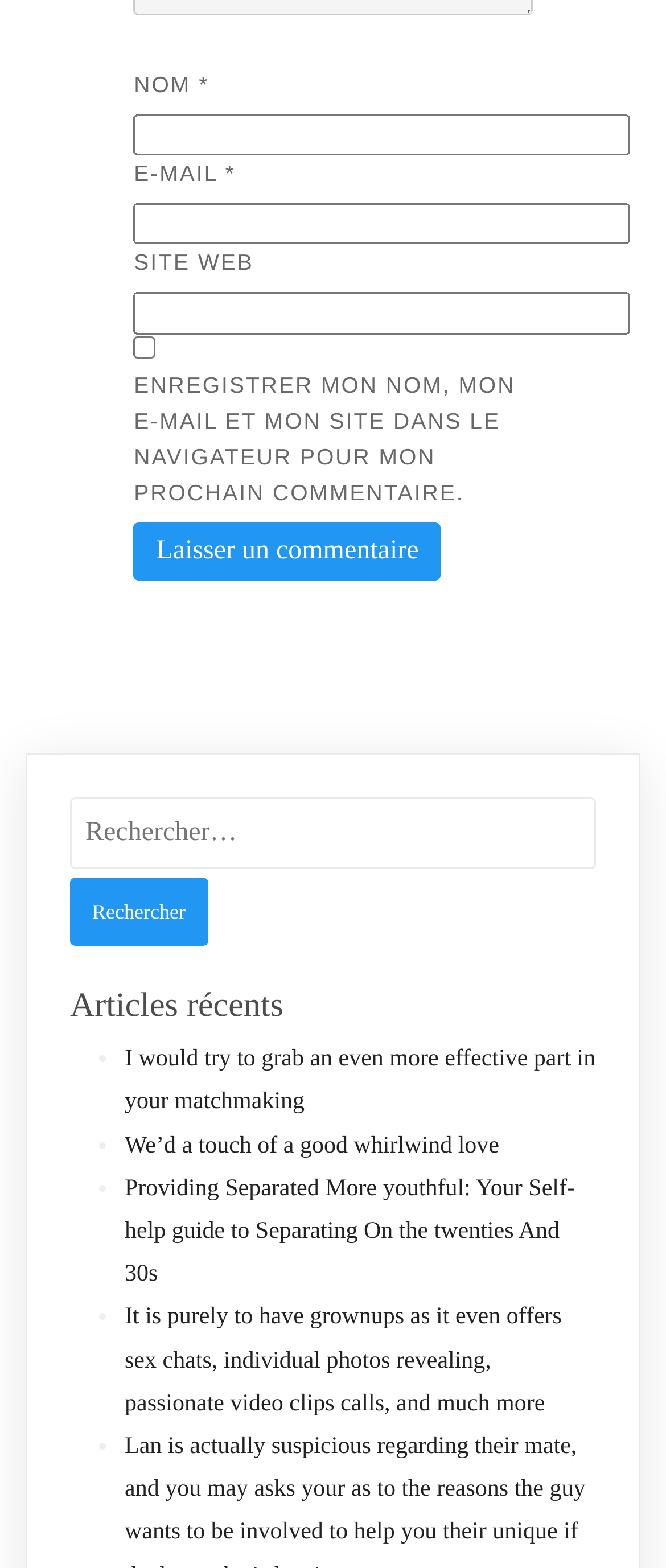Indicate the bounding box coordinates of the clickable region to achieve the following instruction: "Leave a comment."

[0.201, 0.333, 0.662, 0.371]